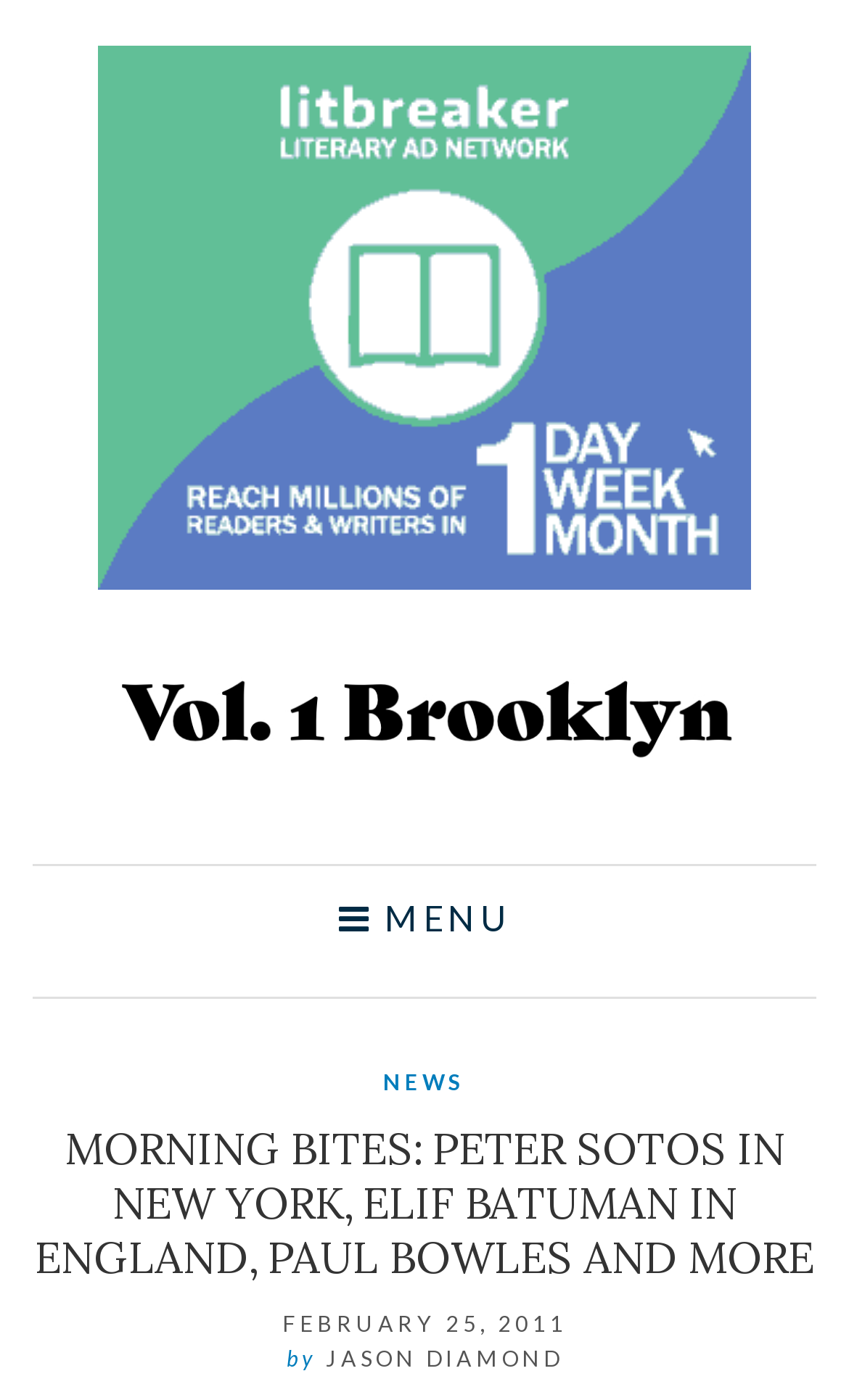Answer the following query with a single word or phrase:
How many links are in the menu section?

1